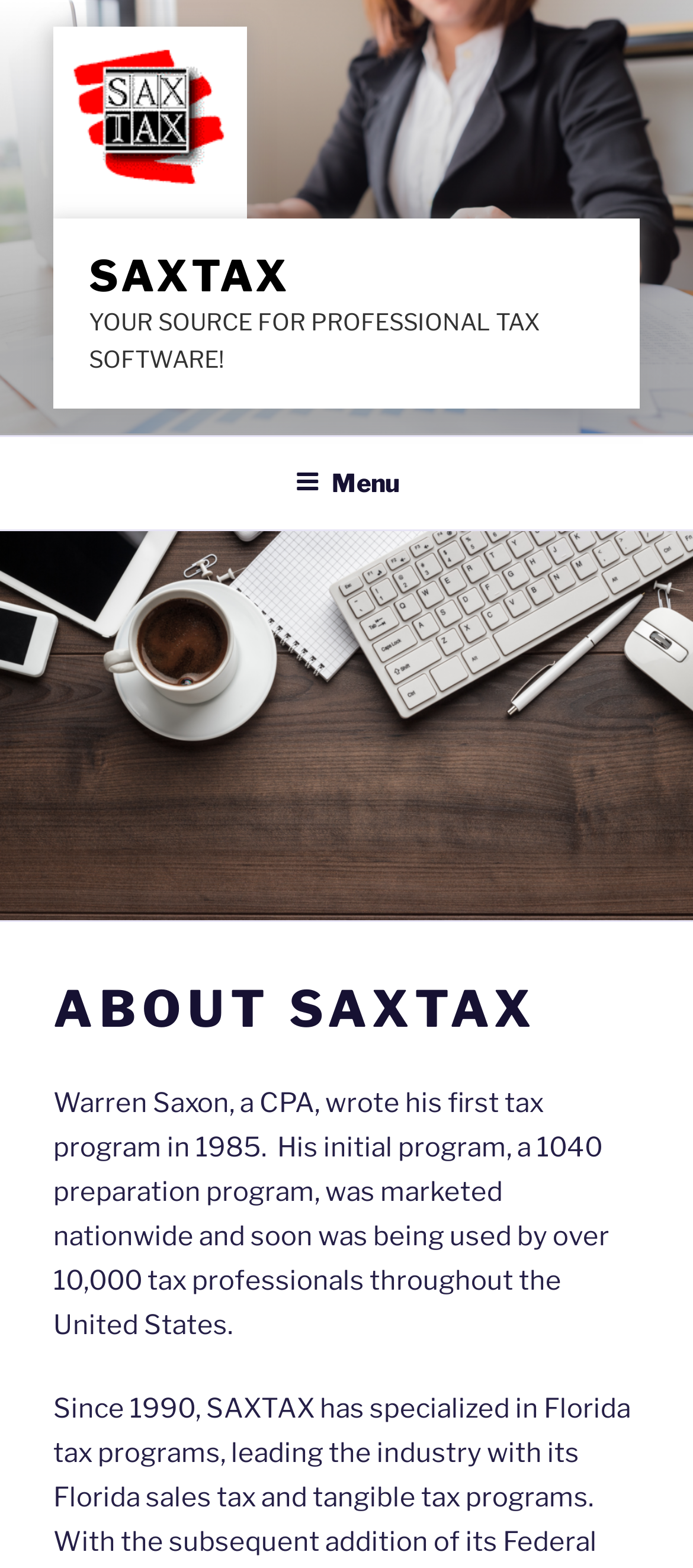What is the type of software provided by SAXTAX?
Examine the screenshot and reply with a single word or phrase.

Tax software